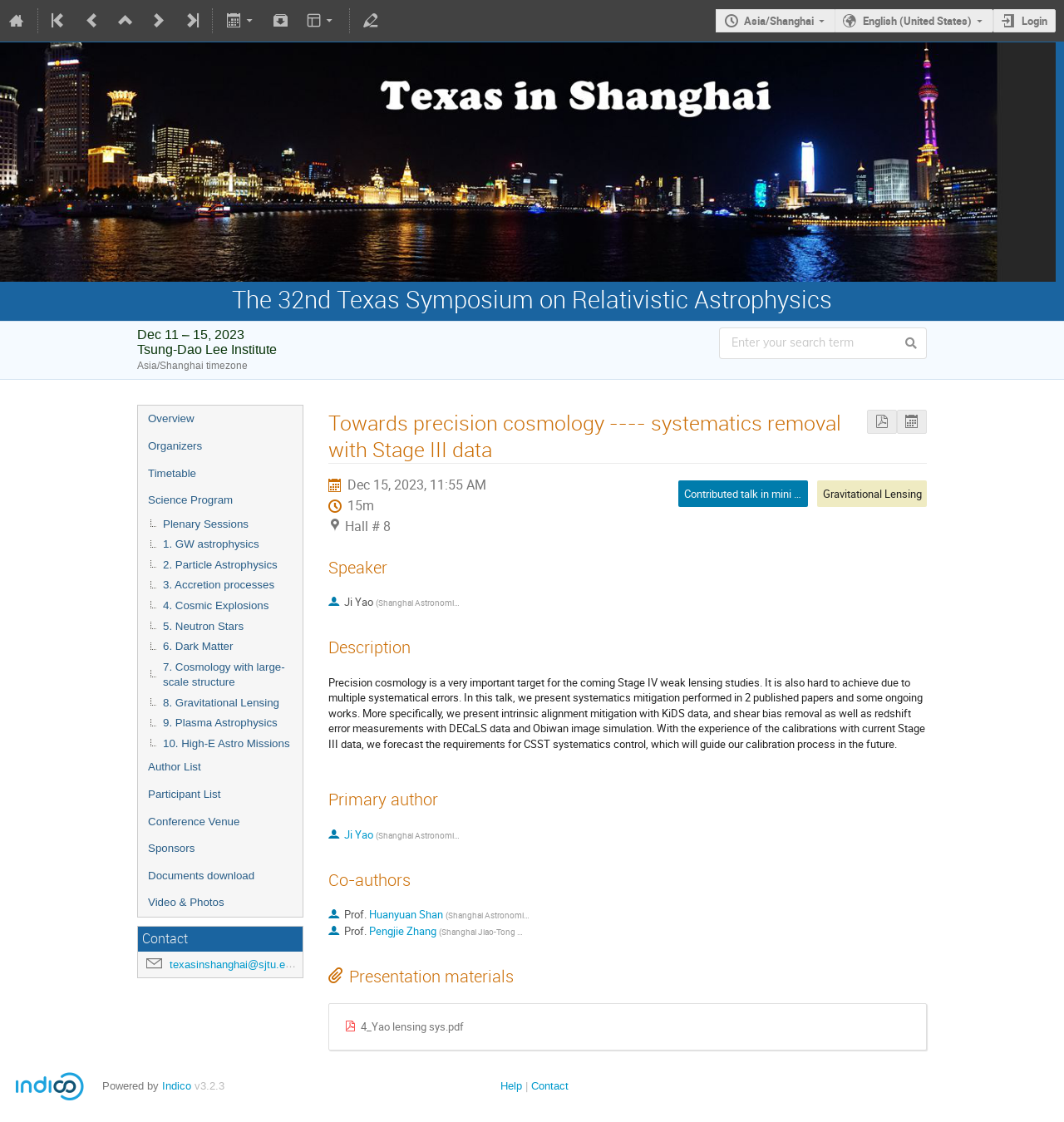Please give a concise answer to this question using a single word or phrase: 
What is the date of the Texas Symposium on Relativistic Astrophysics?

Dec 11 – 15, 2023